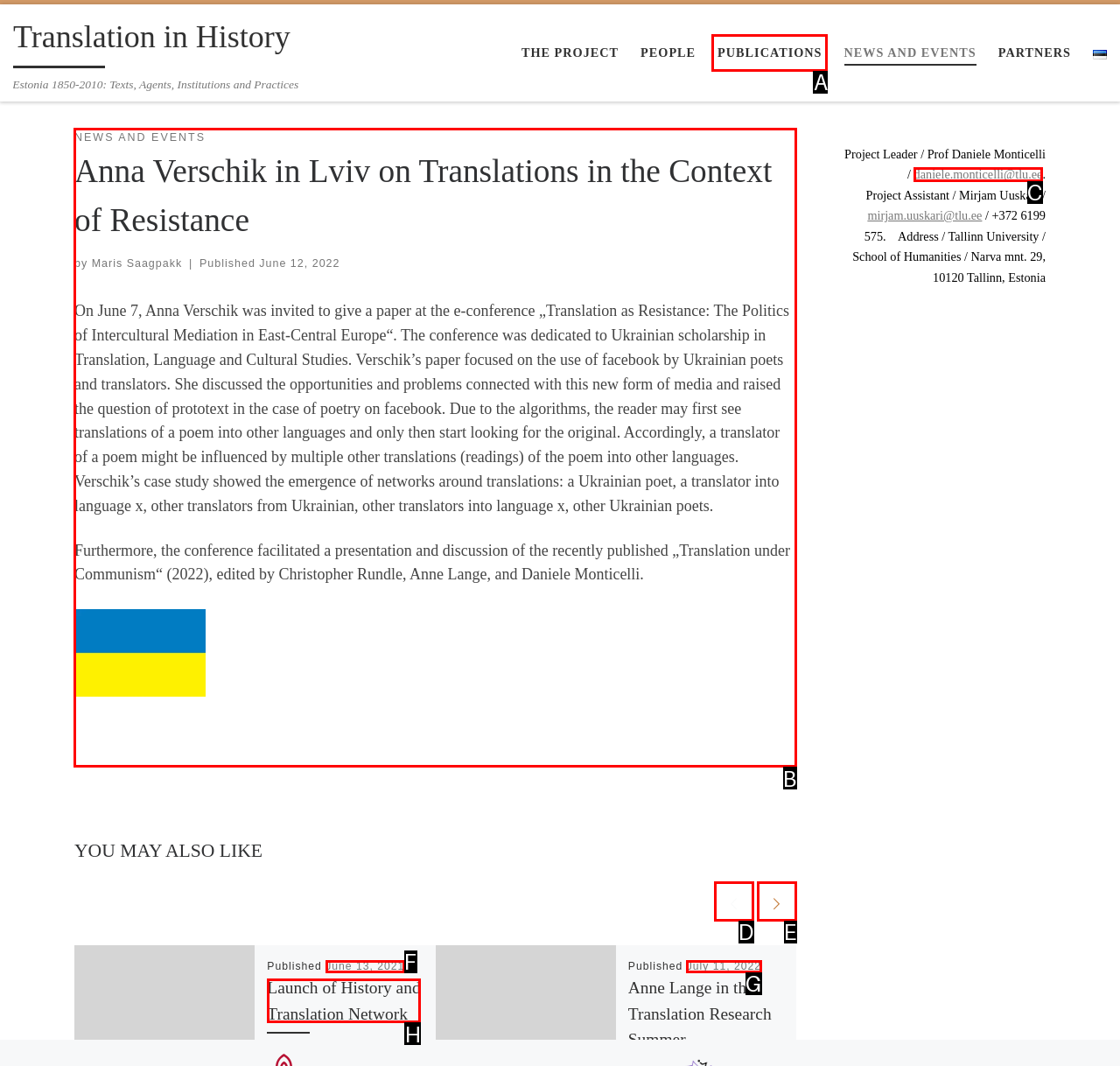Select the option I need to click to accomplish this task: Read the article about Anna Verschik in Lviv
Provide the letter of the selected choice from the given options.

B